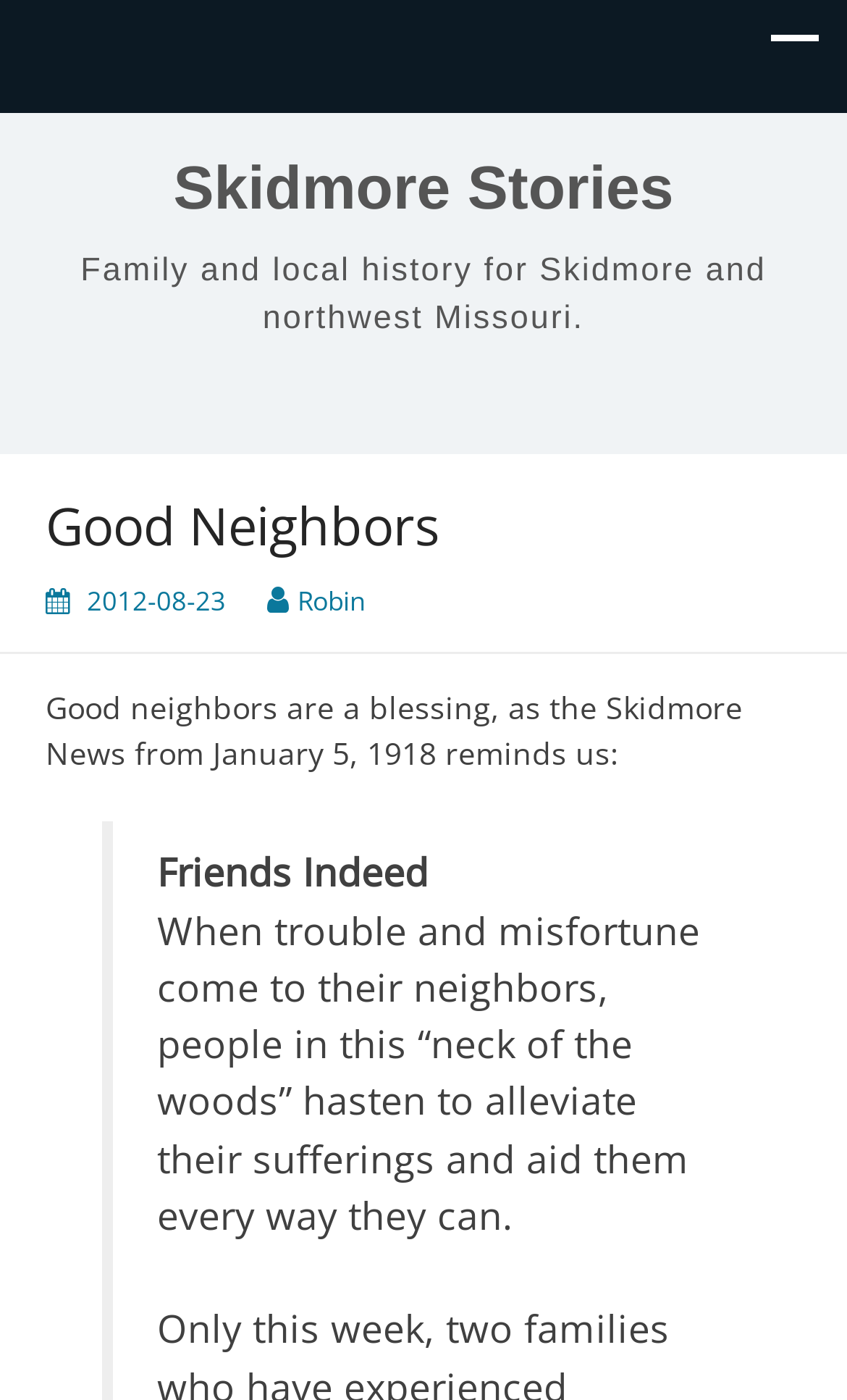Deliver a detailed narrative of the webpage's visual and textual elements.

The webpage is about Skidmore Stories, specifically focusing on good neighbors and local history in Skidmore and northwest Missouri. At the top-right corner, there is a link to expand the menu. Below it, the title "Skidmore Stories" is prominently displayed, with a link to the same title next to it. 

A brief description of the webpage's content is provided, stating that it's about family and local history in Skidmore and northwest Missouri. 

Further down, there is a section with a heading "Good Neighbors". Within this section, there is a link to a specific date, "2012-08-23", and another link to a person's name, "Robin". 

Below this section, there is a passage of text that discusses the importance of good neighbors, citing an article from the Skidmore News in 1918. The passage is divided into three paragraphs, with the title "Friends Indeed" in the second paragraph. The text describes how people in the community come together to help their neighbors in times of trouble.